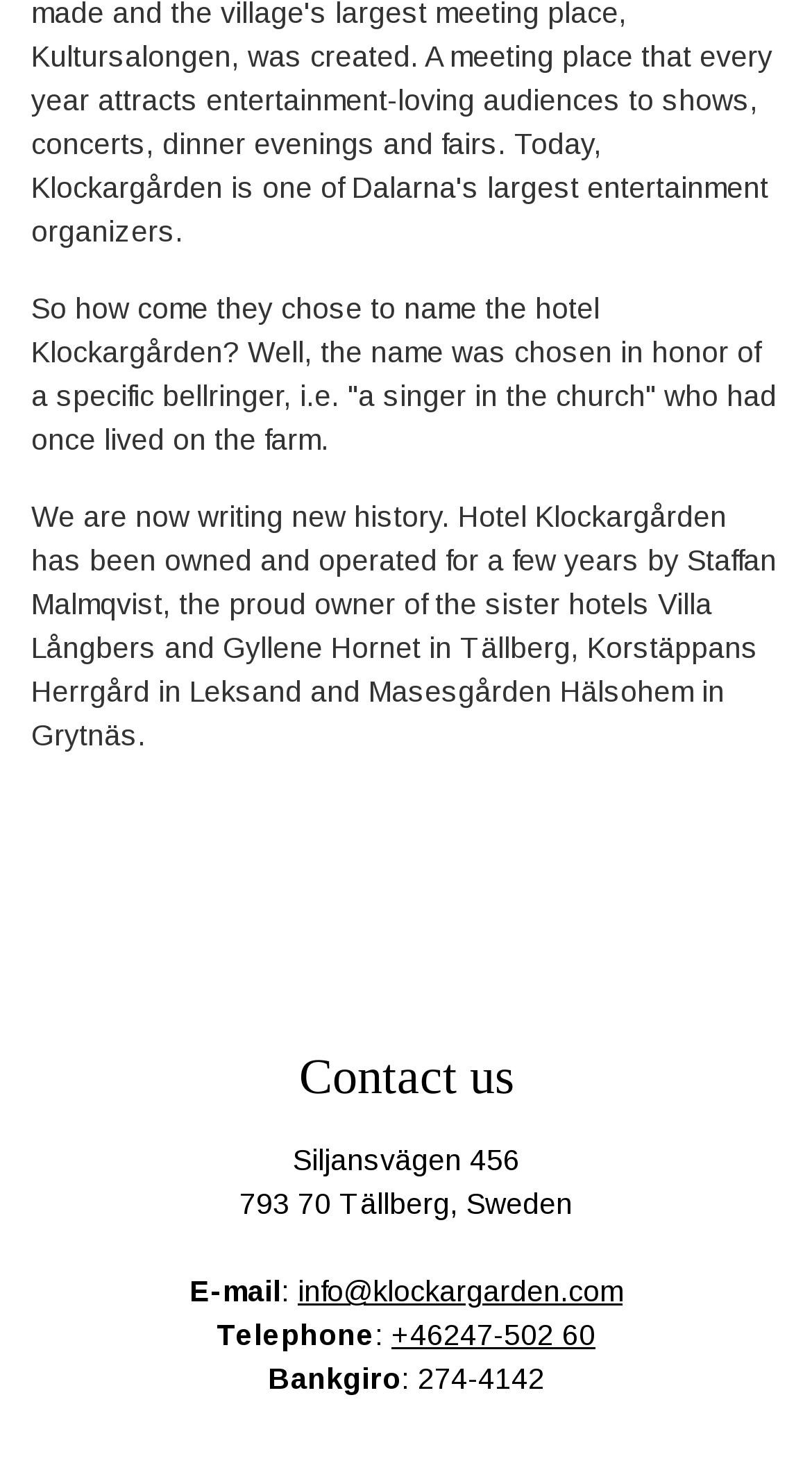Who is the owner of the hotel? Examine the screenshot and reply using just one word or a brief phrase.

Staffan Malmqvist